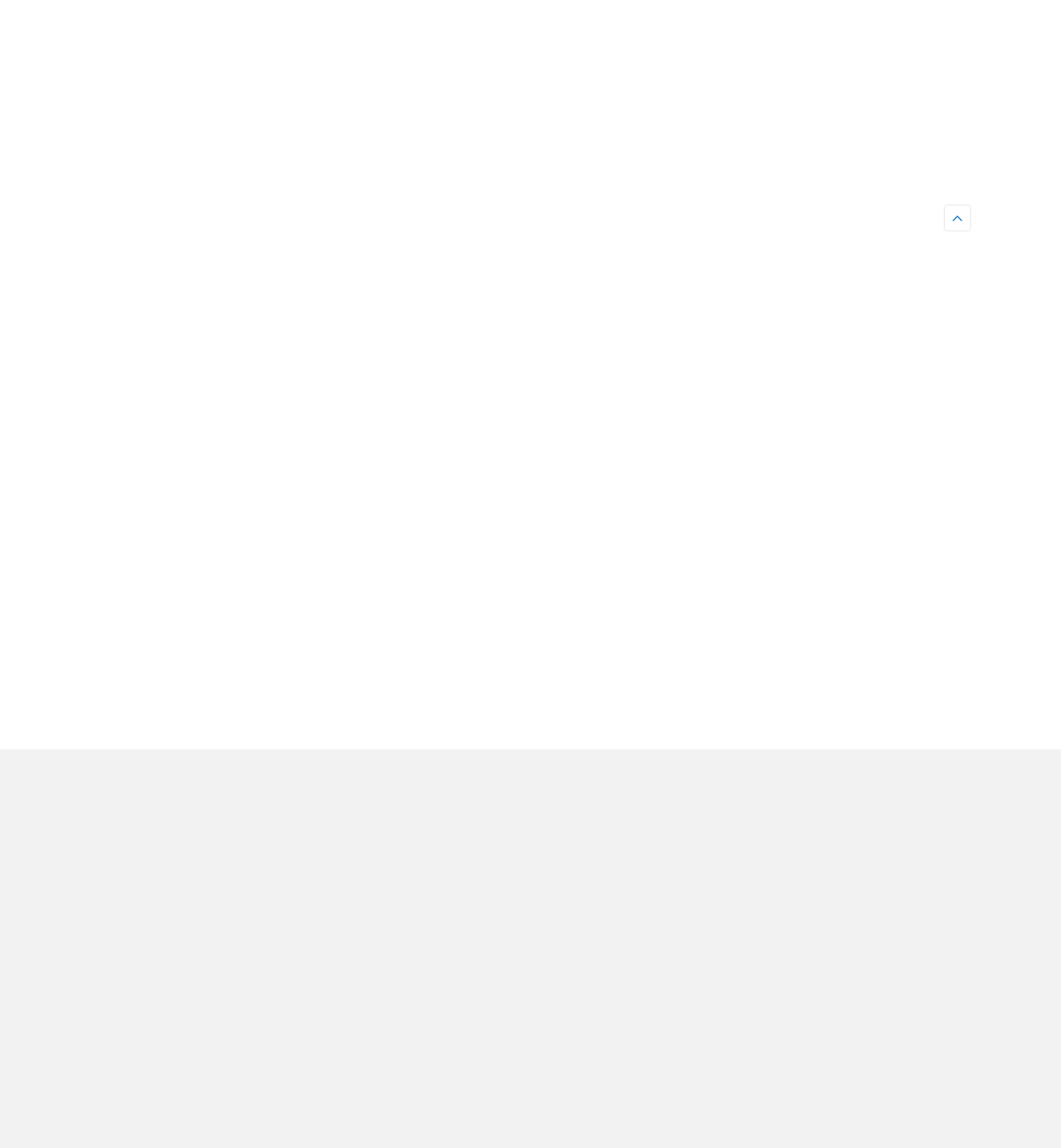Show the bounding box coordinates of the element that should be clicked to complete the task: "Go back to top".

[0.891, 0.179, 0.914, 0.201]